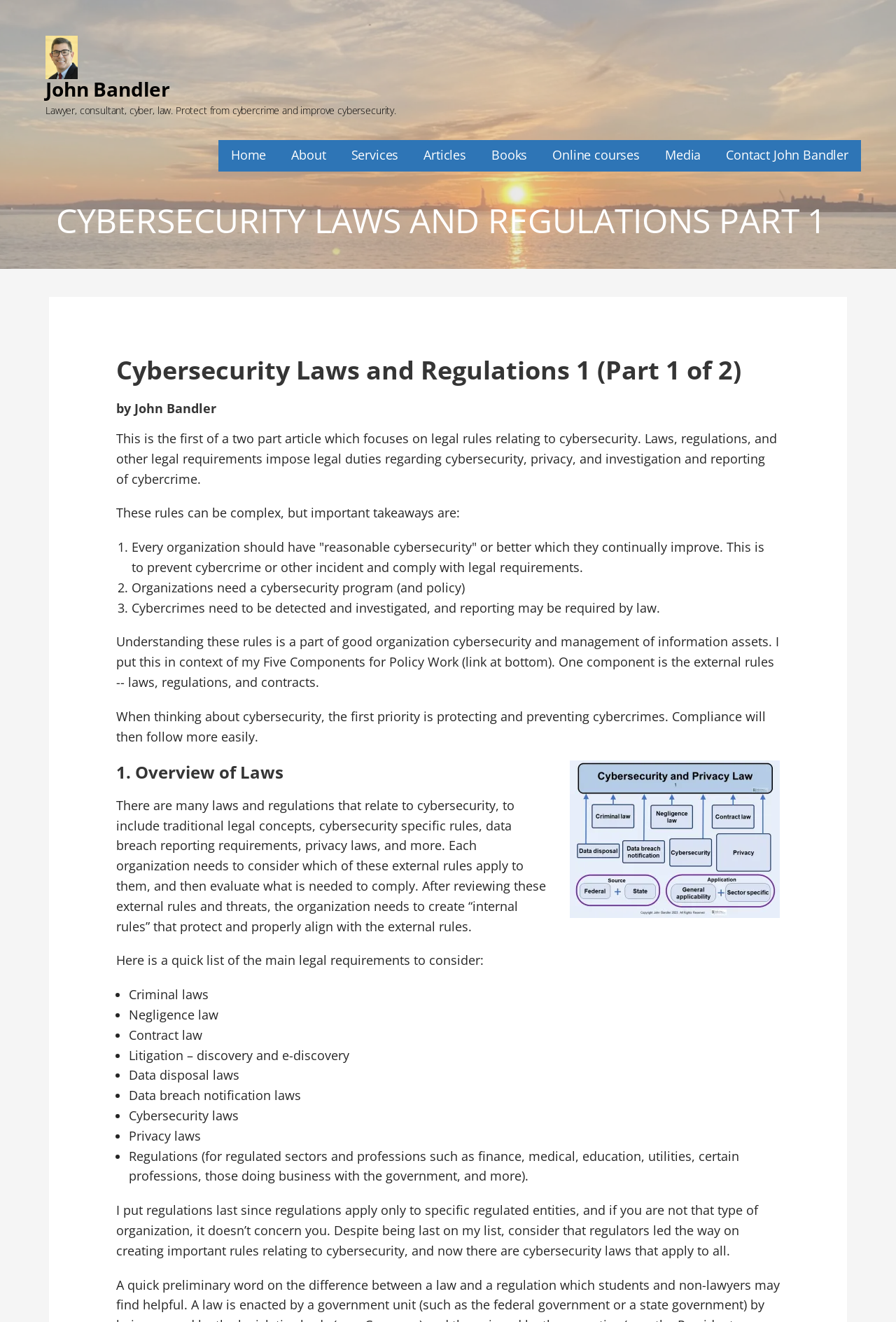Please find the bounding box coordinates of the element's region to be clicked to carry out this instruction: "Click on the 'Contact John Bandler' link".

[0.81, 0.106, 0.947, 0.13]